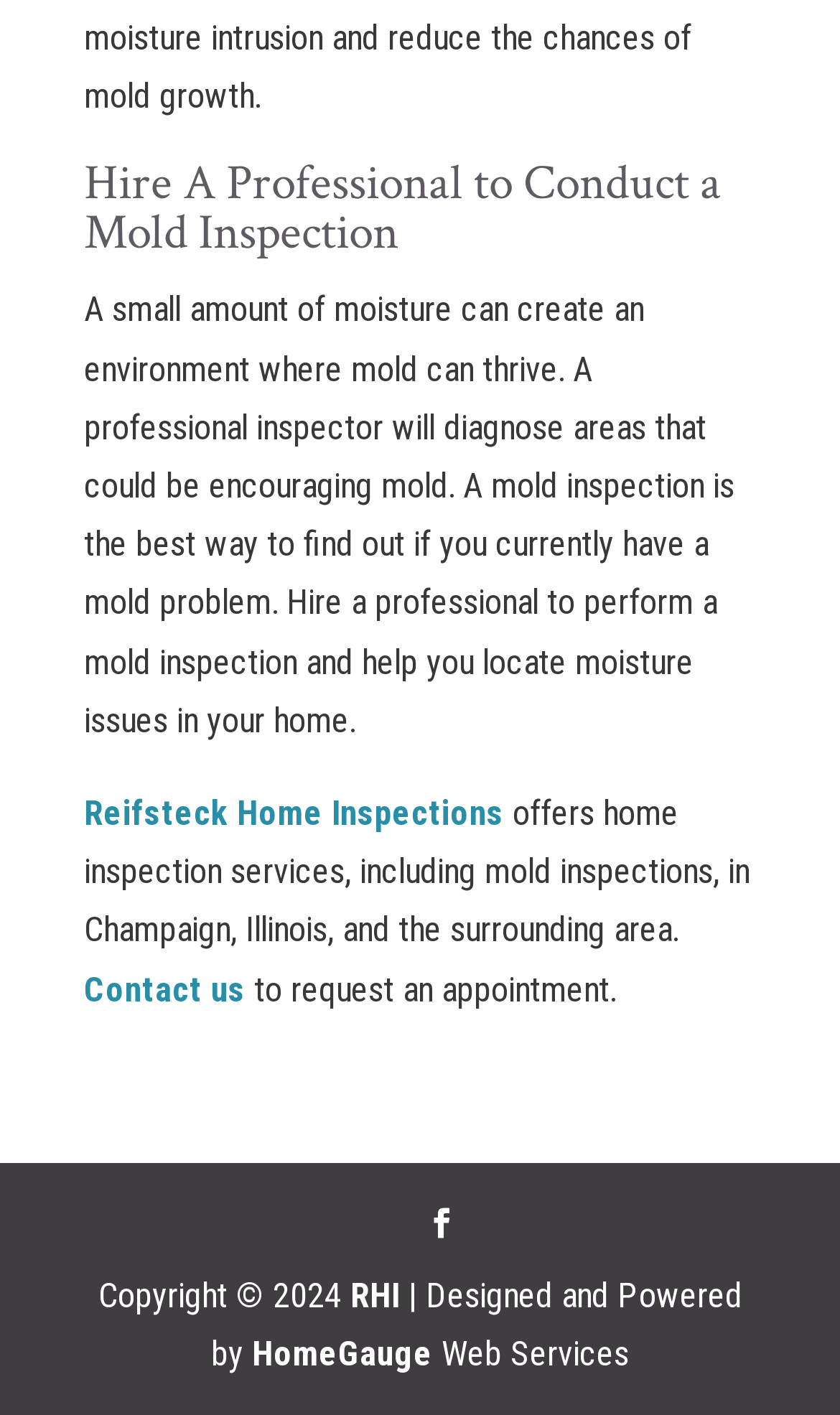For the element described, predict the bounding box coordinates as (top-left x, top-left y, bottom-right x, bottom-right y). All values should be between 0 and 1. Element description: Contact us

[0.1, 0.684, 0.292, 0.713]